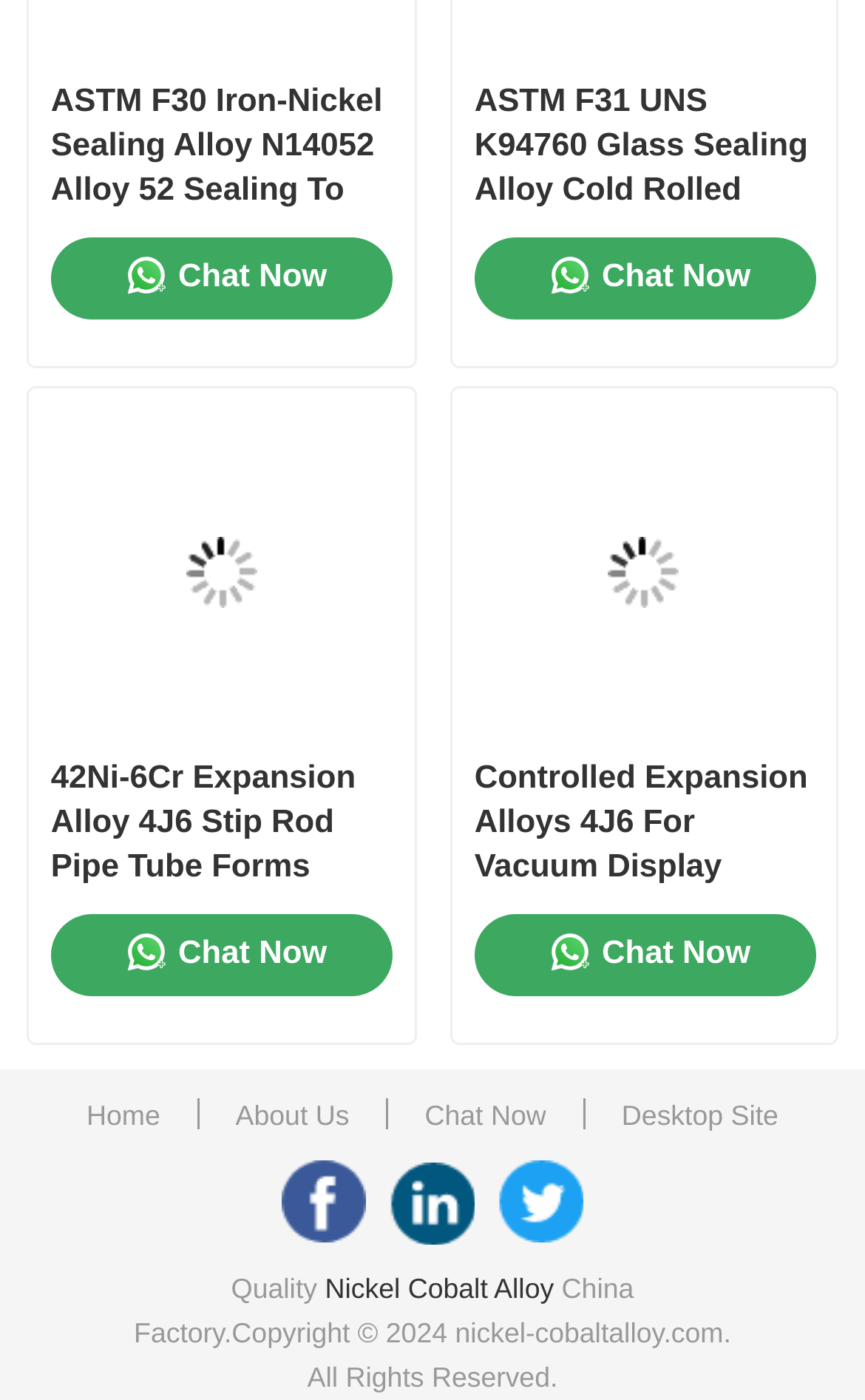Please identify the bounding box coordinates of the element that needs to be clicked to perform the following instruction: "Chat with the support team".

[0.059, 0.169, 0.453, 0.229]